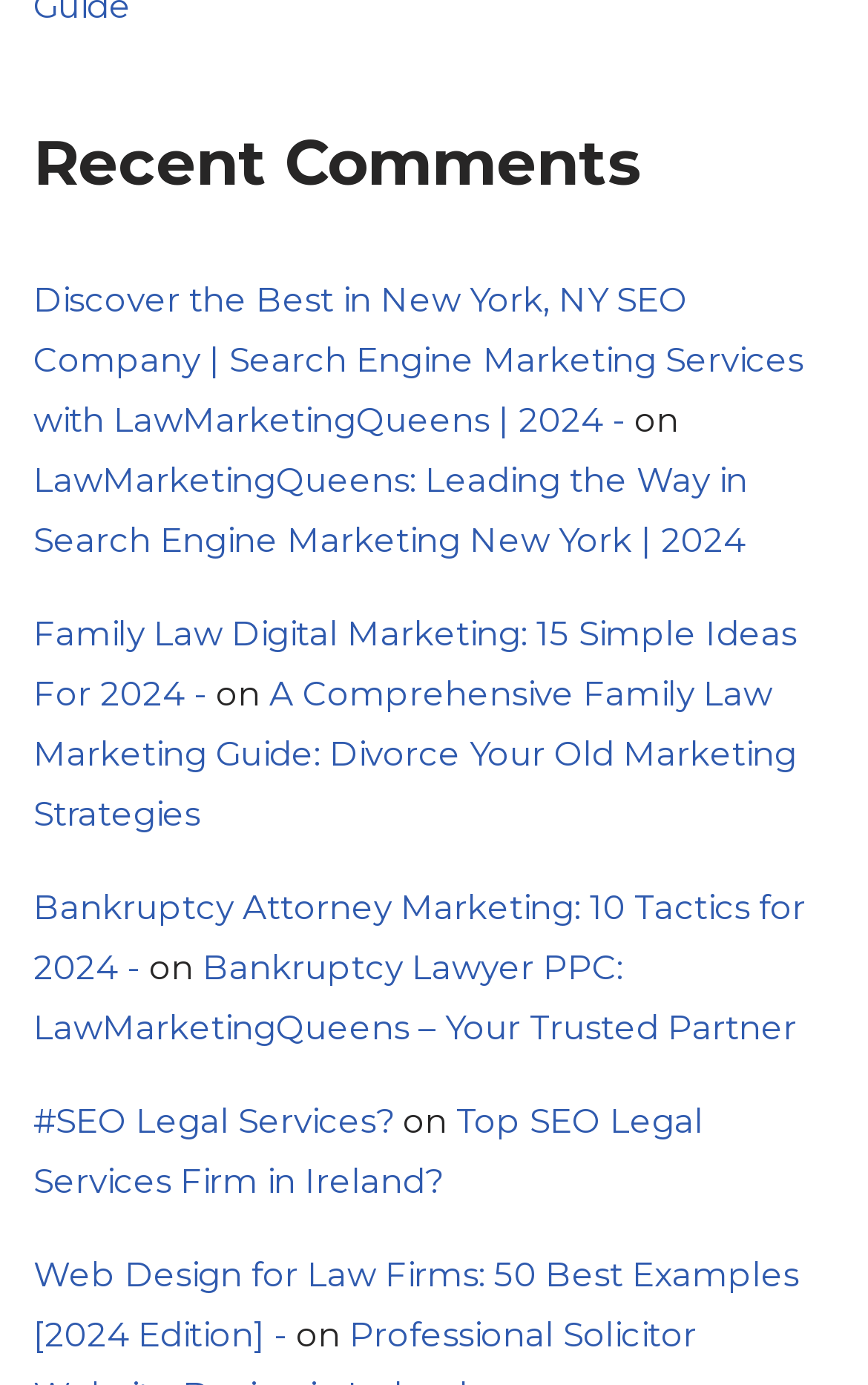Please reply to the following question using a single word or phrase: 
What is the date mentioned in the second article?

2024